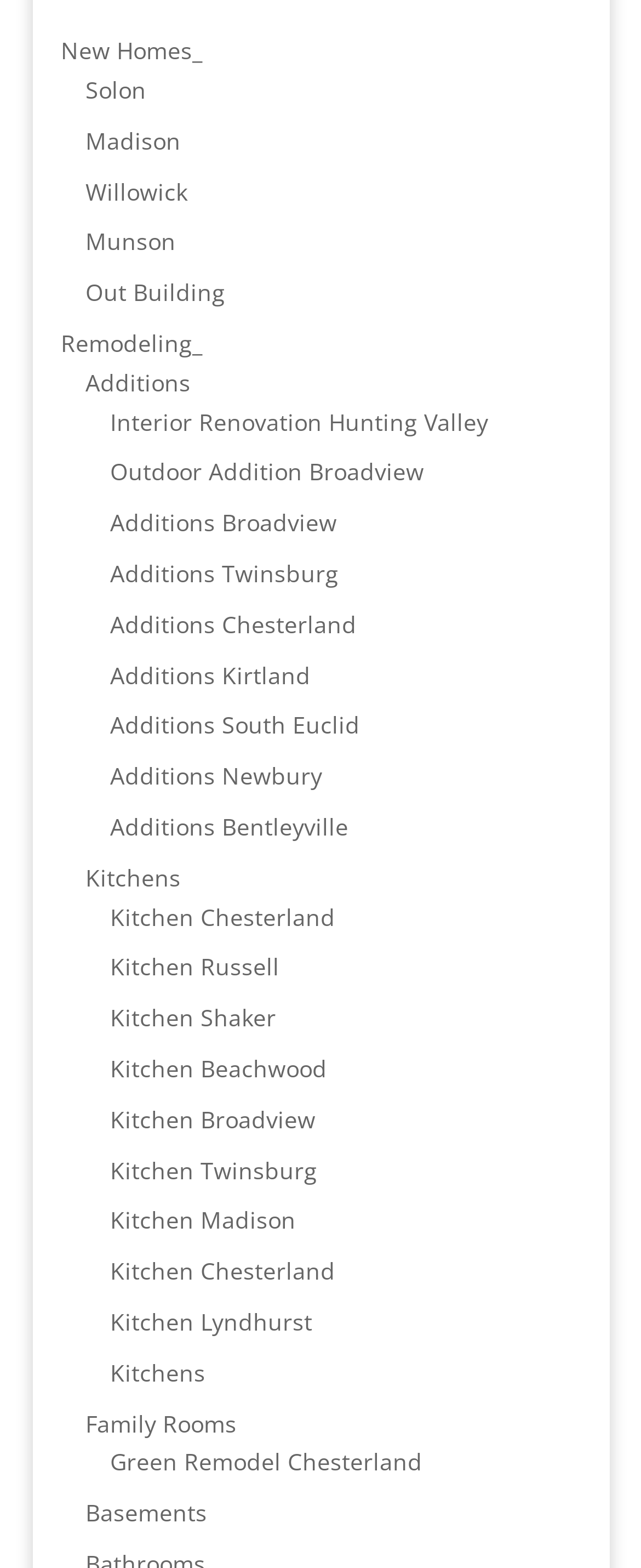Provide the bounding box coordinates for the area that should be clicked to complete the instruction: "Visit Remodeling page".

[0.095, 0.209, 0.316, 0.229]